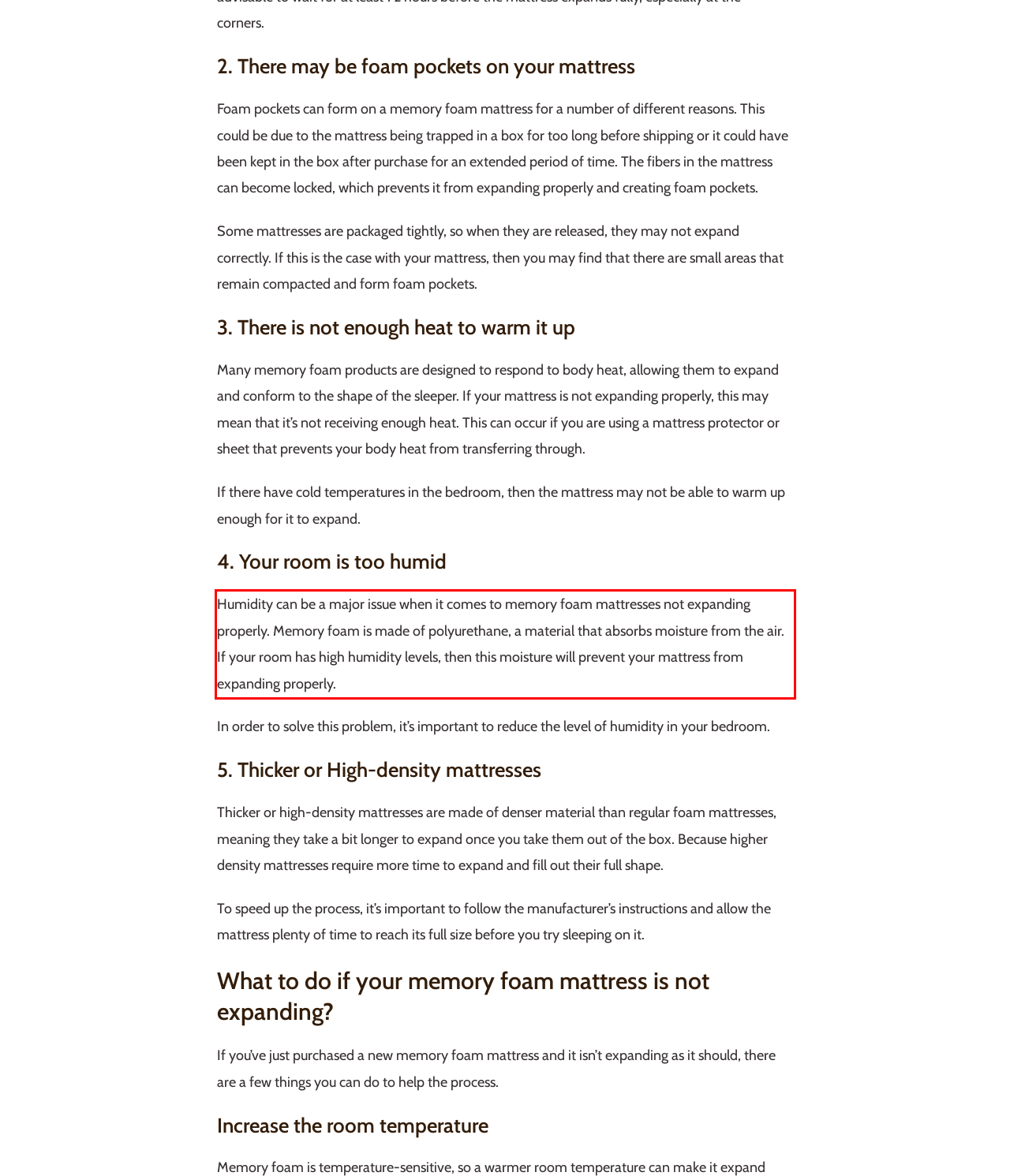Identify and transcribe the text content enclosed by the red bounding box in the given screenshot.

Humidity can be a major issue when it comes to memory foam mattresses not expanding properly. Memory foam is made of polyurethane, a material that absorbs moisture from the air. If your room has high humidity levels, then this moisture will prevent your mattress from expanding properly.